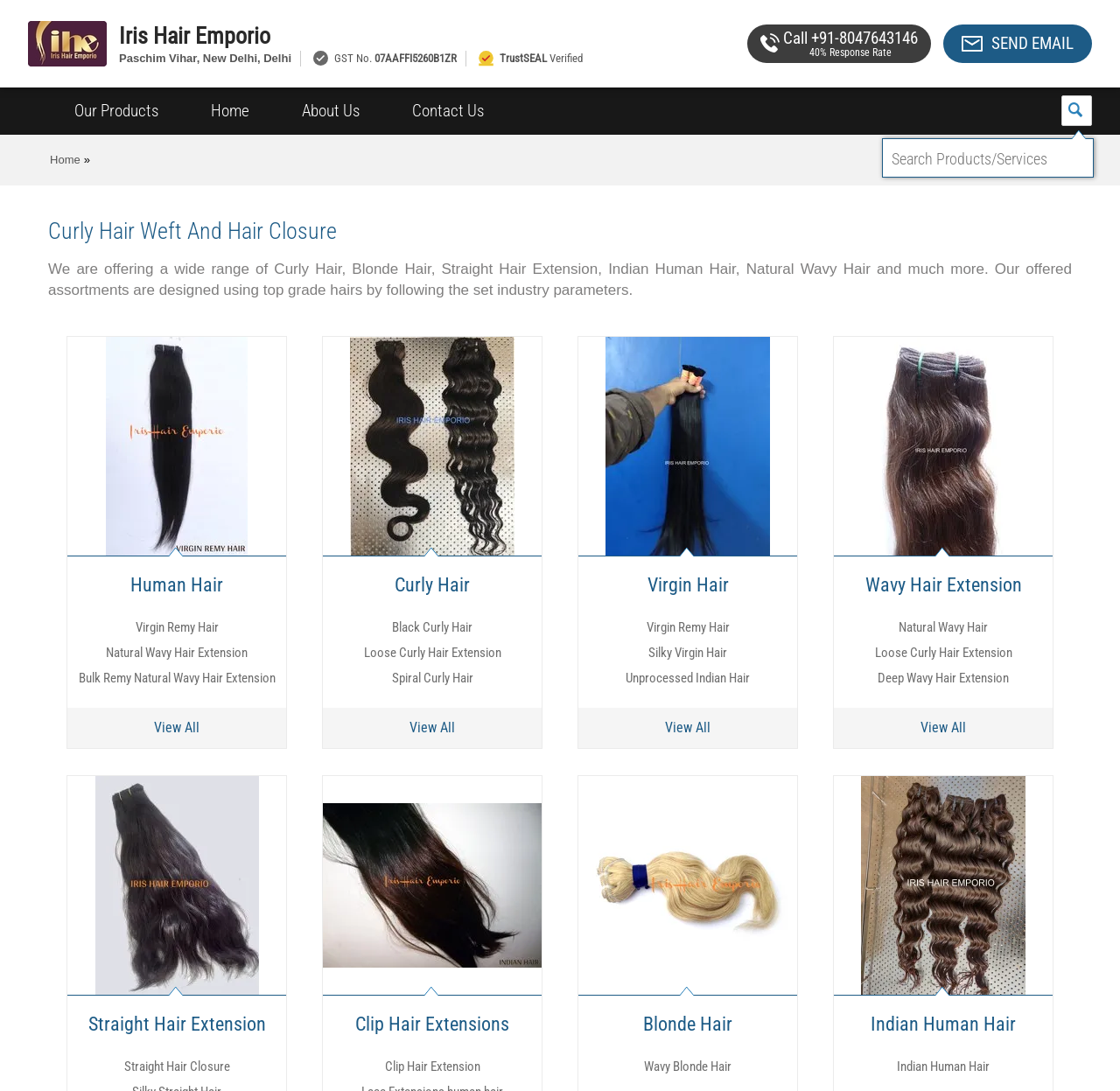Give an in-depth explanation of the webpage layout and content.

The webpage is about Iris Hair Emporio, a company that exports human hair, curly hair, and virgin hair from New Delhi. At the top of the page, there is a logo of Iris Hair Emporio, accompanied by a link to the company's homepage. Below the logo, there is a navigation menu with links to "Our Products", "Home", "About Us", and "Contact Us". 

On the left side of the page, there is a section displaying the company's address, GST number, and a TrustSEAL verification. Below this section, there is a call-to-action button to send an email and a phone number with a 40% response rate.

The main content of the page is divided into three sections, each showcasing different types of hair products. The first section is about Curly Hair Weft and Hair Closure, with a brief description of the products offered. Below the description, there are links to various types of curly hair, including Virgin Remy Hair, Black Curly Hair, and Loose Curly Hair Extension, each accompanied by an image.

The second section is about Human Hair, with links to Virgin Remy Hair, Natural Wavy Hair Extension, and Bulk Remy Natural Wavy Hair Extension, each accompanied by an image. The third section is about Straight Hair Closure and Straight Hair Extension, with links to Clip Hair Extension and Clip Hair Extensions, each accompanied by an image.

Throughout the page, there are multiple images of different hair products, with headings and links to view more products. The page also has a search bar at the top right corner, allowing users to search for specific products or services.